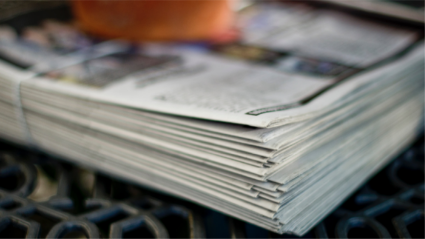What does the stack of newspapers symbolize?
Please provide a single word or phrase as your answer based on the image.

Relevance of print media